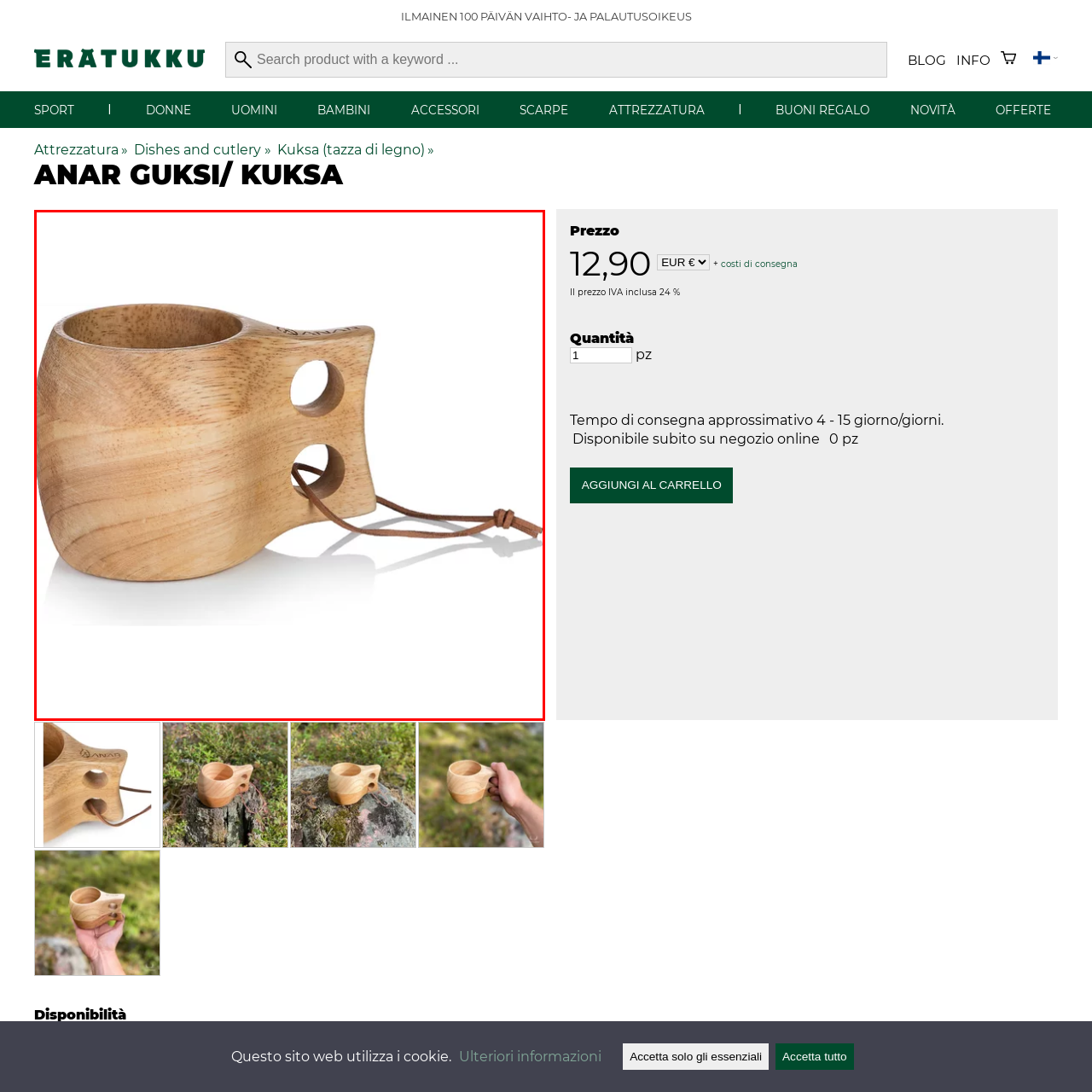Refer to the image enclosed in the red bounding box, then answer the following question in a single word or phrase: What is the function of the leather cord?

Hanging